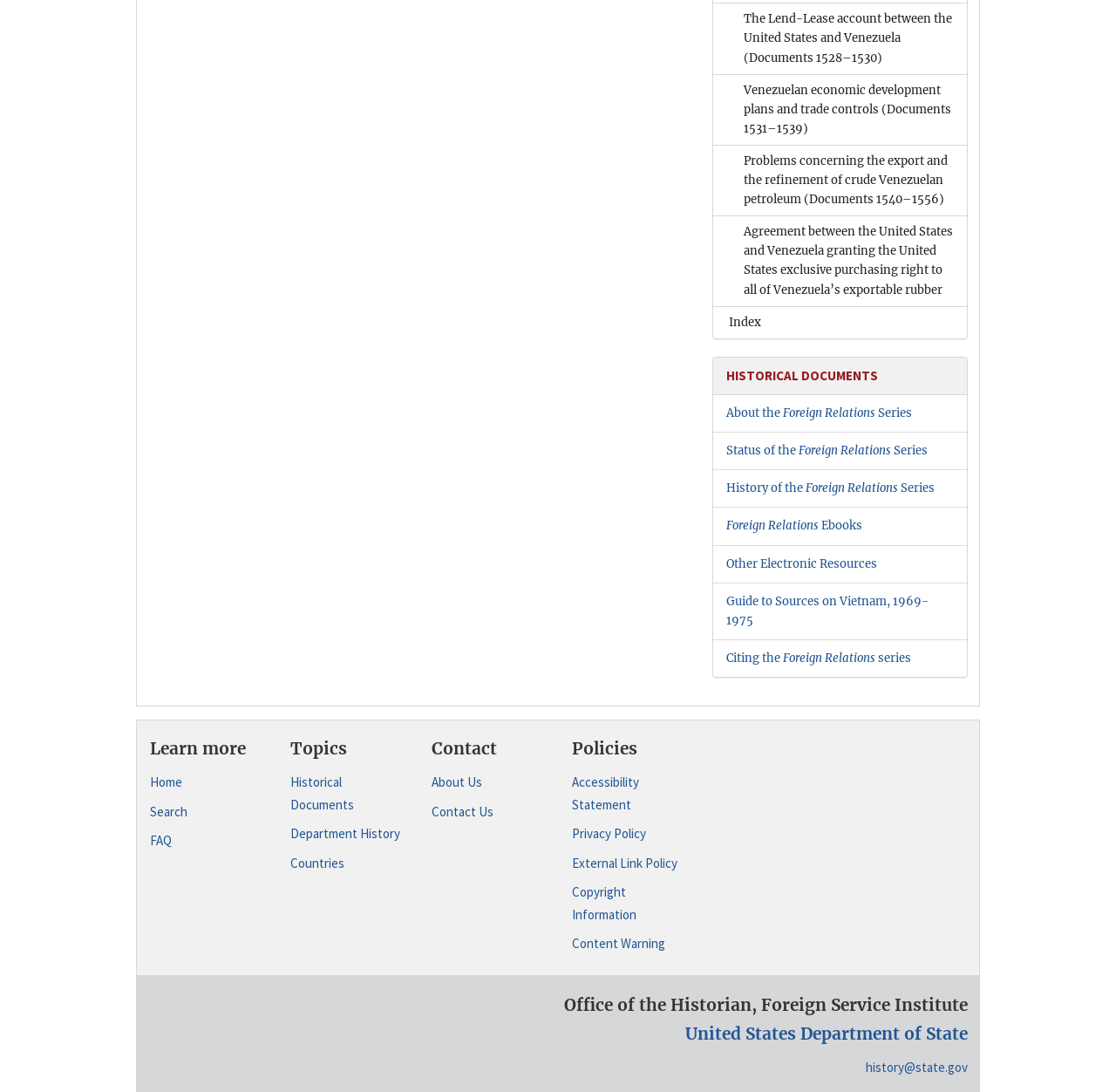How many headings are there on the webpage? Based on the screenshot, please respond with a single word or phrase.

5